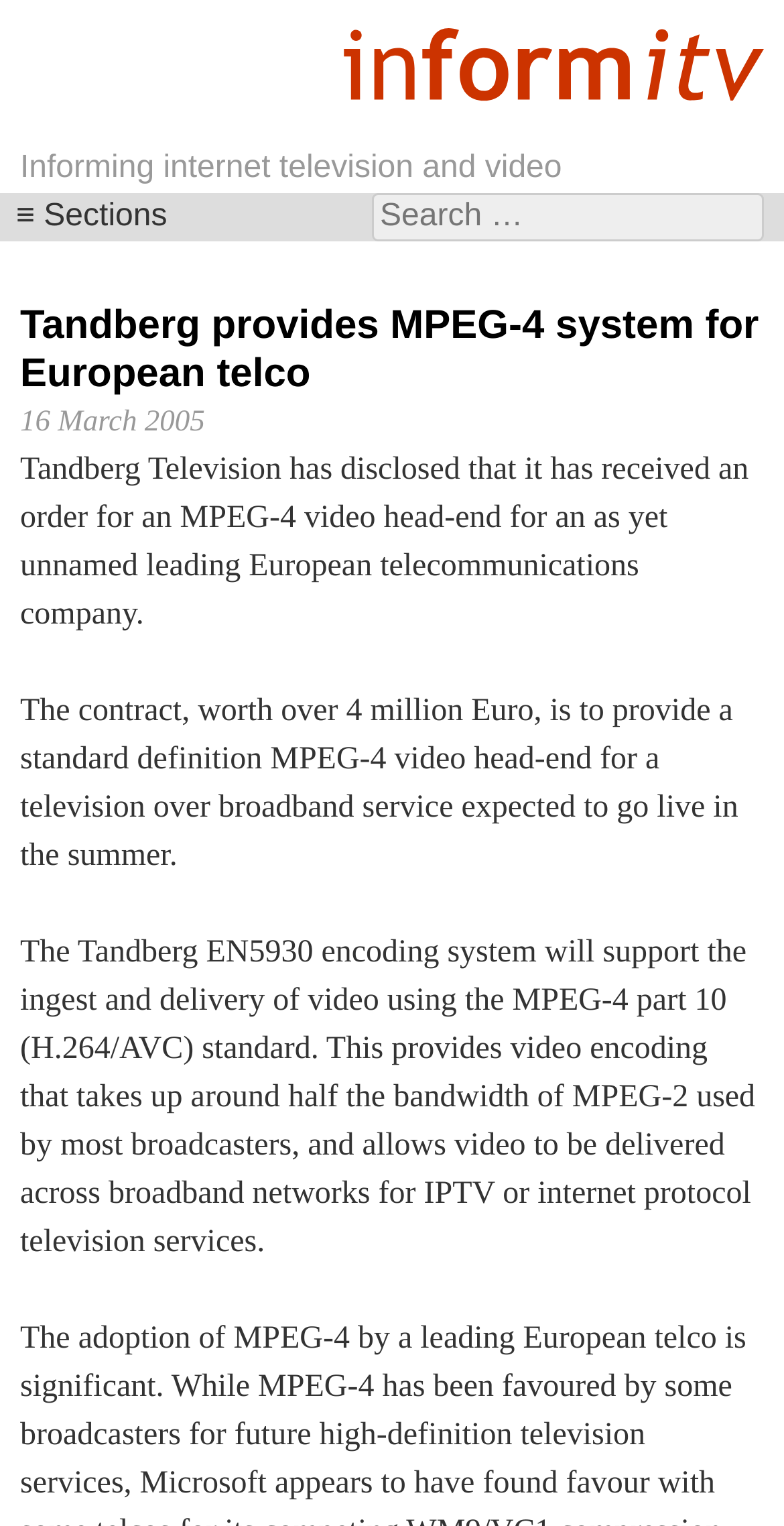Please find and report the primary heading text from the webpage.

Informing internet television and video